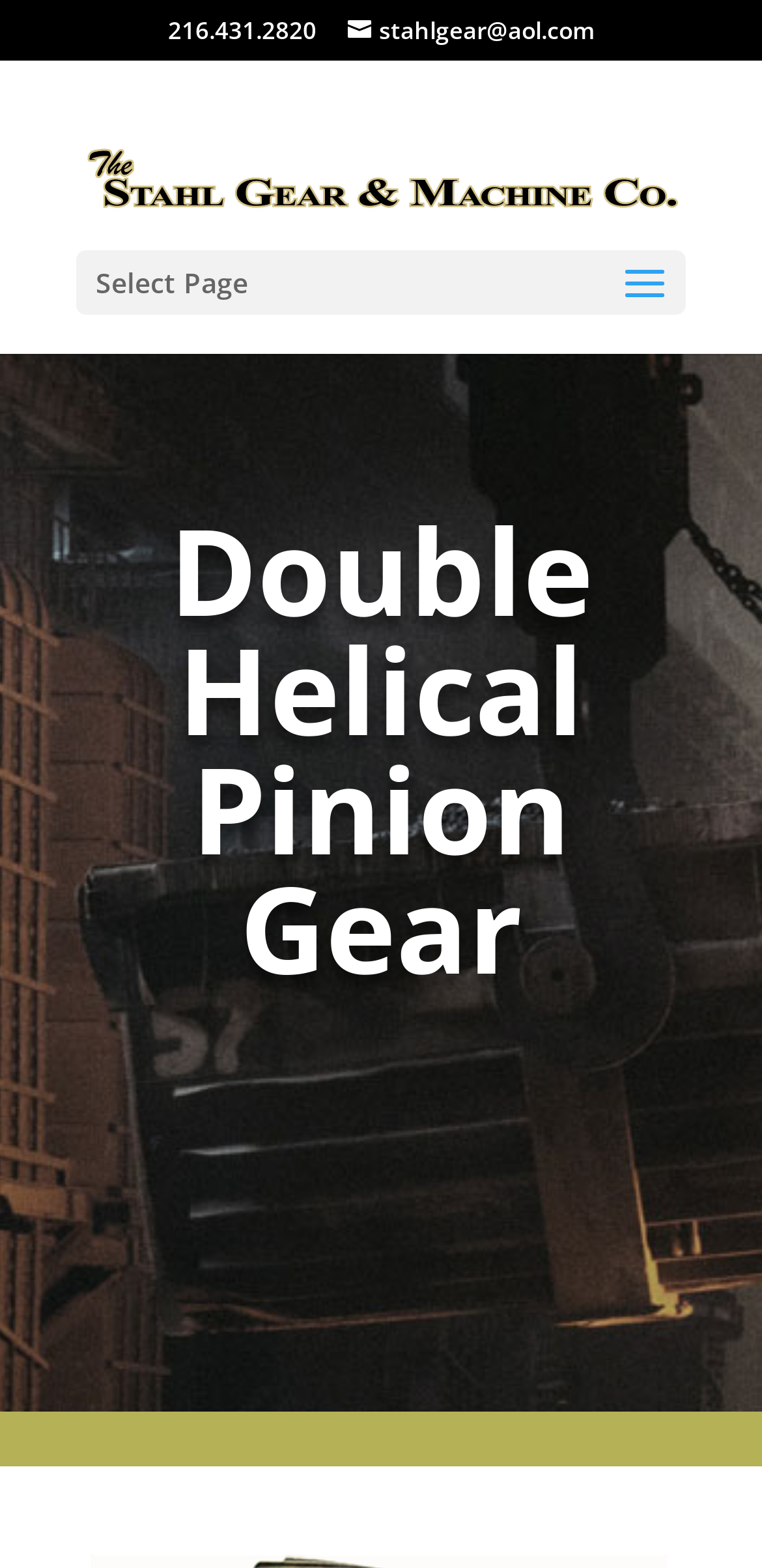Provide the bounding box coordinates for the UI element that is described by this text: "stahlgear@aol.com". The coordinates should be in the form of four float numbers between 0 and 1: [left, top, right, bottom].

[0.456, 0.009, 0.779, 0.03]